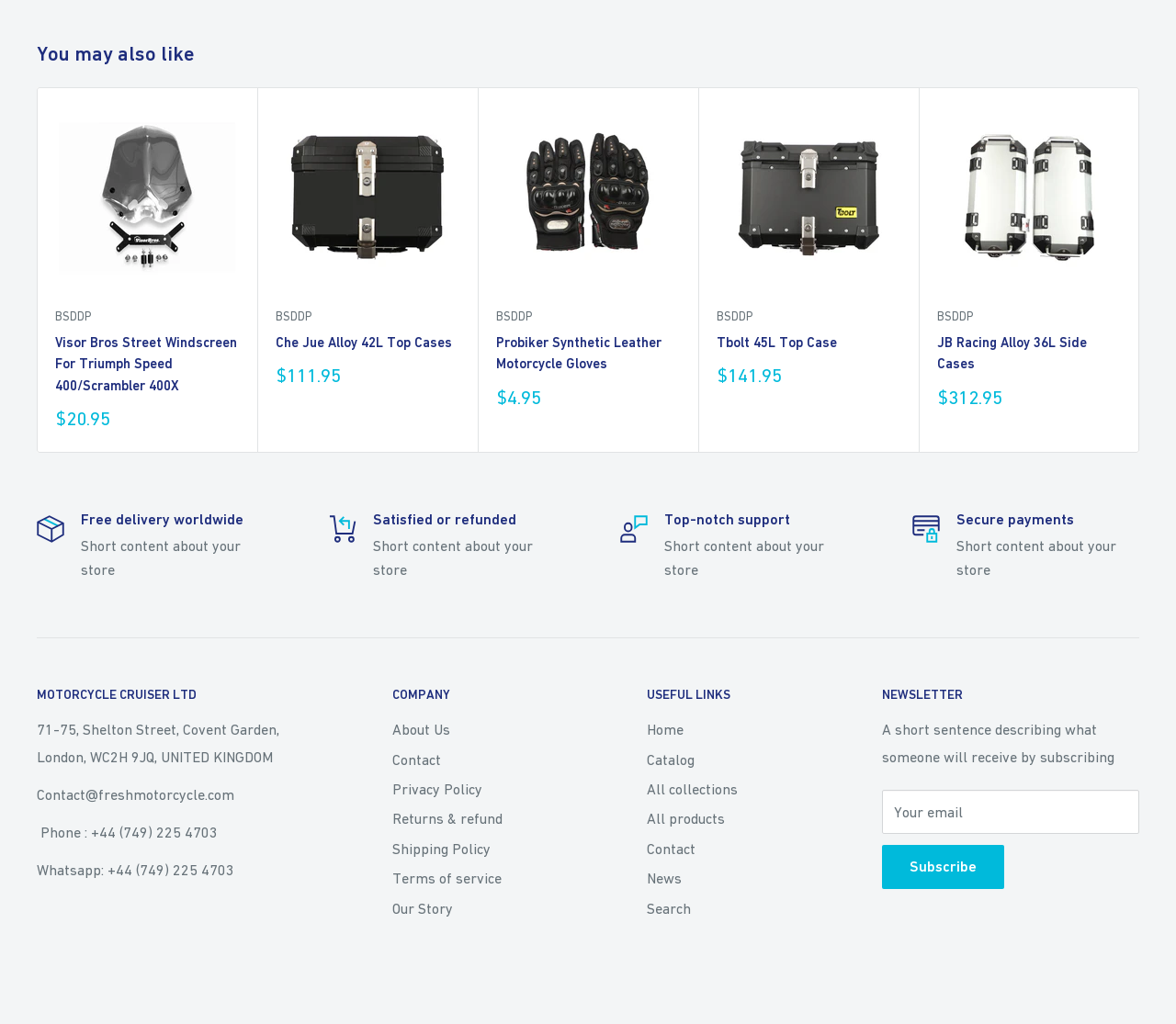Please provide a comprehensive answer to the question based on the screenshot: How many products are listed on the webpage?

The number of products listed on the webpage can be determined by counting the number of product links in the product list section, which are 5 in total.